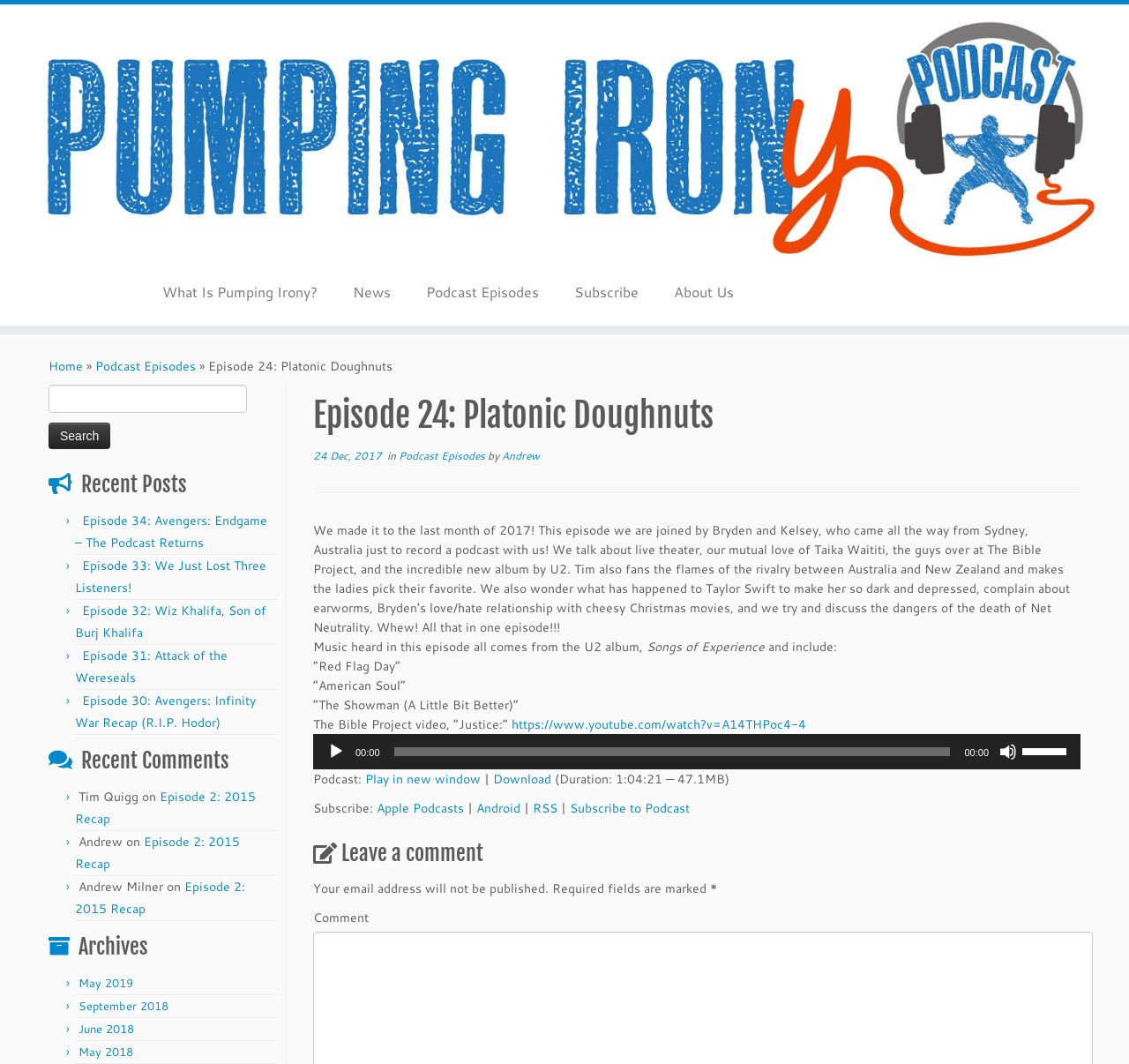How long is the podcast episode?
Carefully examine the image and provide a detailed answer to the question.

The duration of the podcast episode can be found in the text below the audio player, which states '(Duration: 1:04:21 — 47.1MB)'.